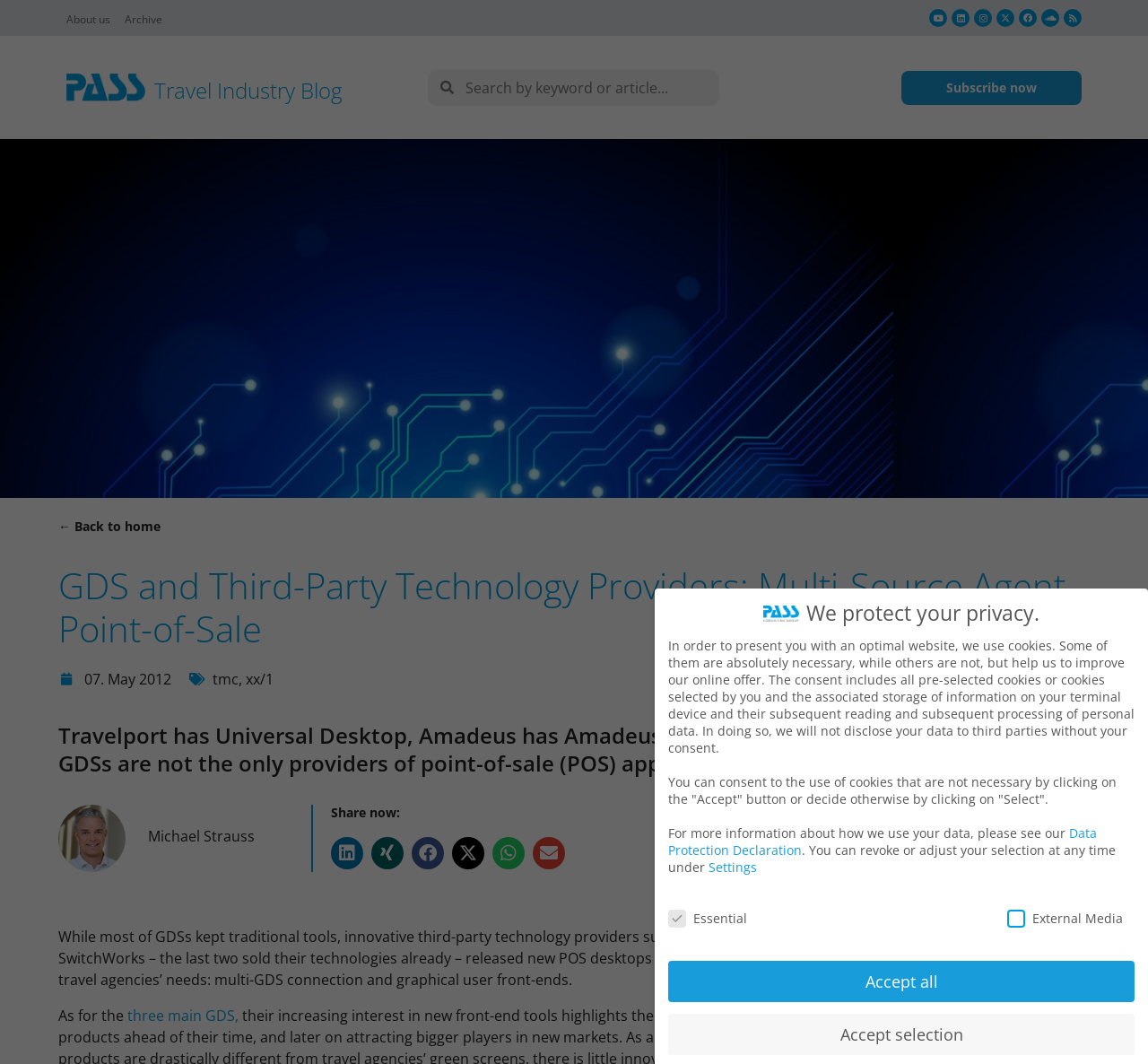Determine the bounding box coordinates for the area you should click to complete the following instruction: "Click on the 'About us' link".

[0.058, 0.012, 0.096, 0.025]